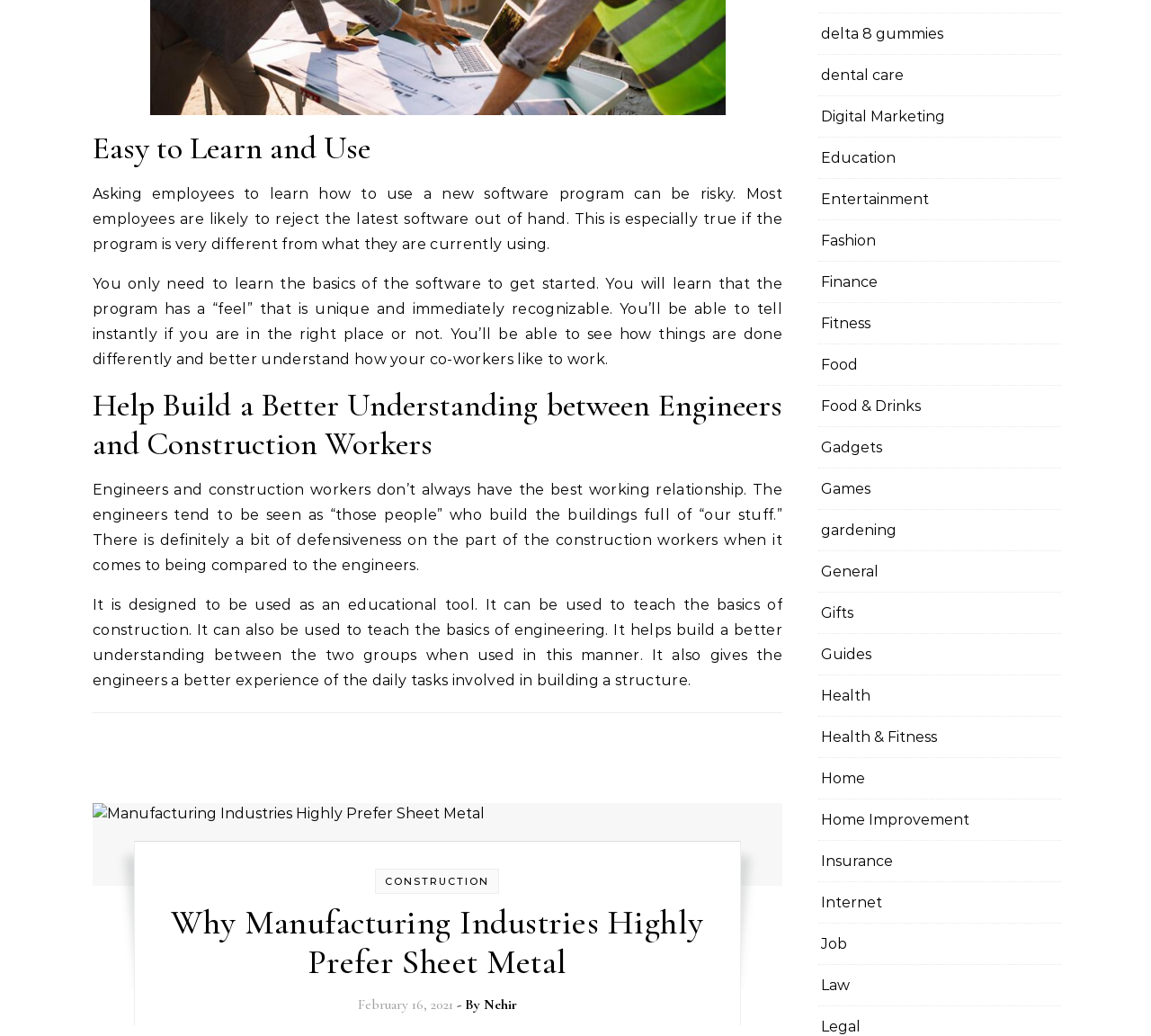Reply to the question with a single word or phrase:
What categories are listed at the bottom of the webpage?

Various categories